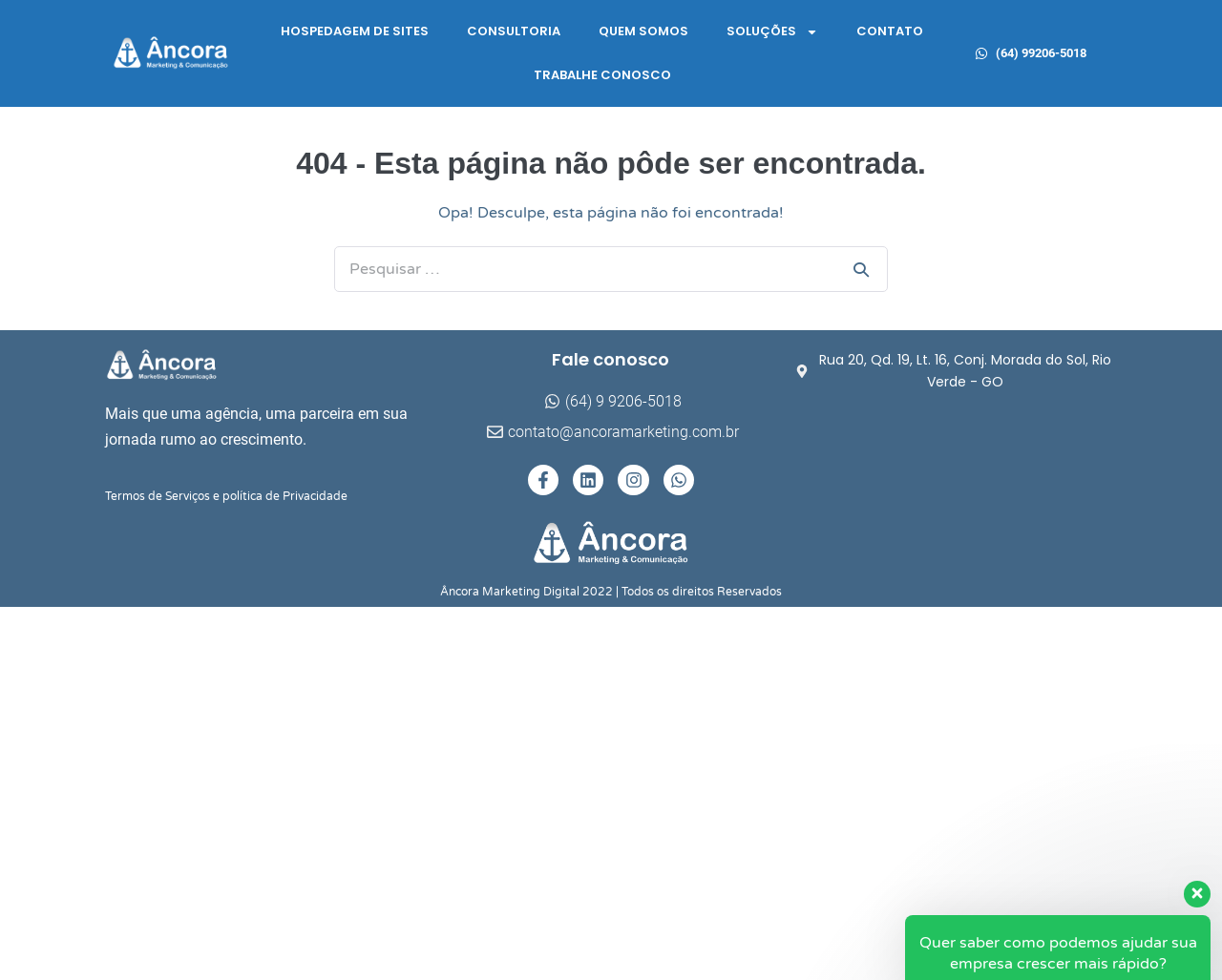Please find the bounding box for the UI element described by: "Linkedin".

[0.469, 0.474, 0.494, 0.505]